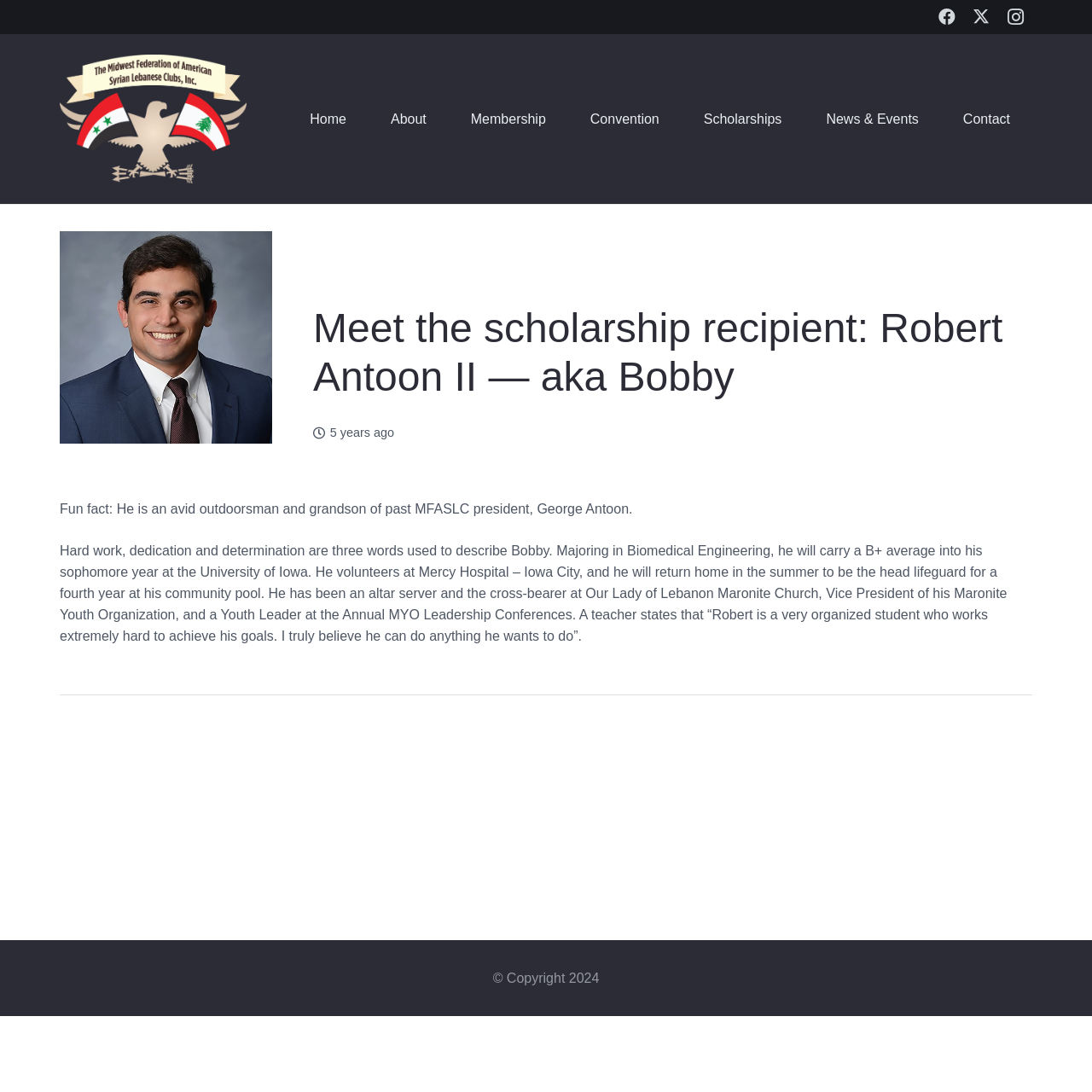Create a detailed narrative describing the layout and content of the webpage.

This webpage is about a scholarship recipient, Robert Antoon II, also known as Bobby. At the top right corner, there are three social media links: Facebook, Twitter, and Instagram, each accompanied by an image. Below these links, there is a navigation menu with seven links: Home, About, Membership, Convention, Scholarships, News & Events, and Contact.

The main content of the webpage is divided into two sections. The first section has a heading that matches the title of the webpage, "Meet the scholarship recipient: Robert Antoon II — aka Bobby". Below the heading, there is a timestamp indicating when the article was published, "23 July 2019 at 14:32:22 +00:00", with a note that it was "5 years ago".

The second section provides a brief description of Bobby, stating that he is an avid outdoorsman and the grandson of a past MFASLC president. It then goes on to describe his academic achievements, volunteer work, and leadership roles in his community. The text is quite detailed, providing a sense of Bobby's personality and accomplishments.

At the bottom of the webpage, there is a copyright notice, "© Copyright 2024", and a small, empty space.